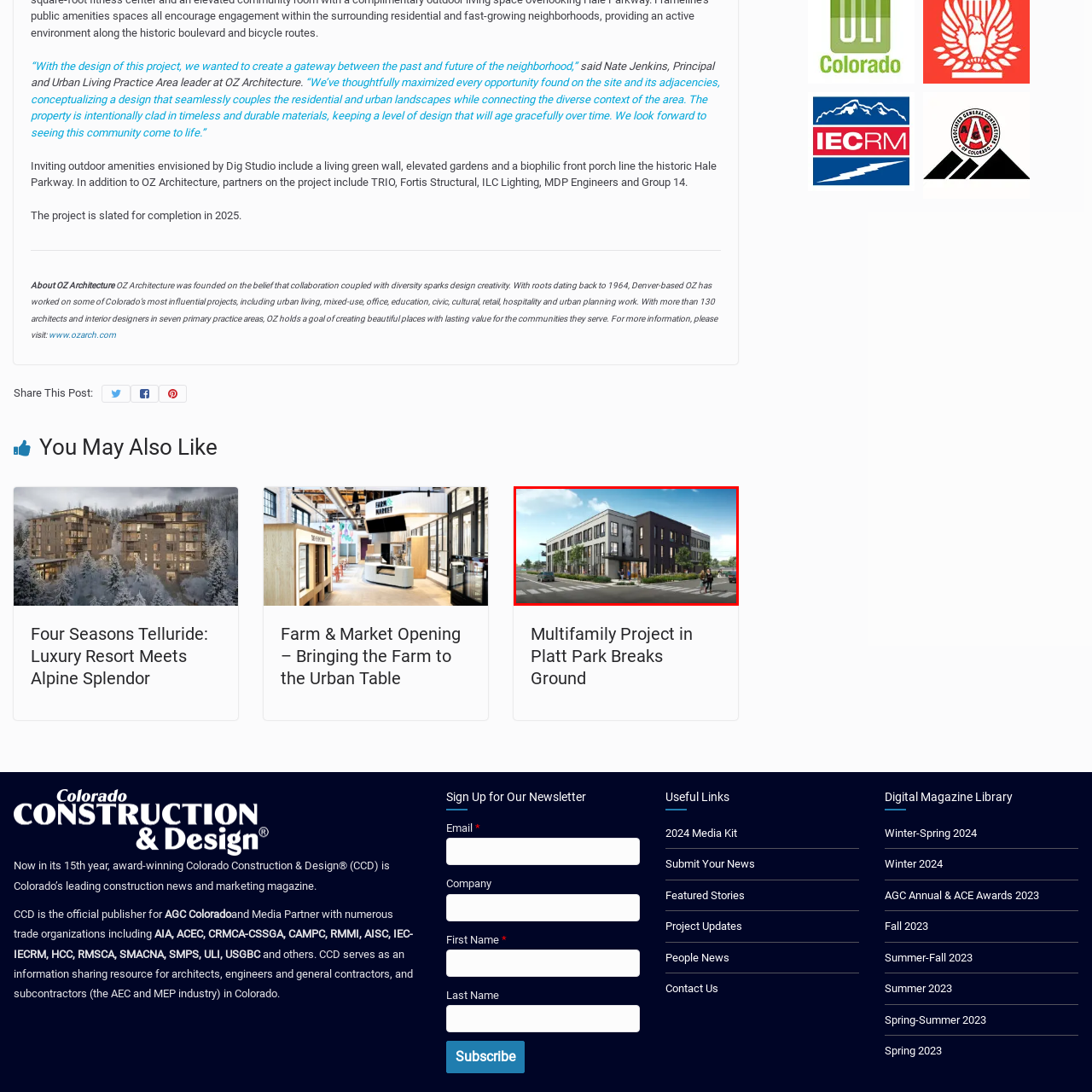What is the expected completion year of the project?
Focus on the area marked by the red bounding box and respond to the question with as much detail as possible.

The caption explicitly states that the project aims for completion in 2025, indicating the expected year of completion.